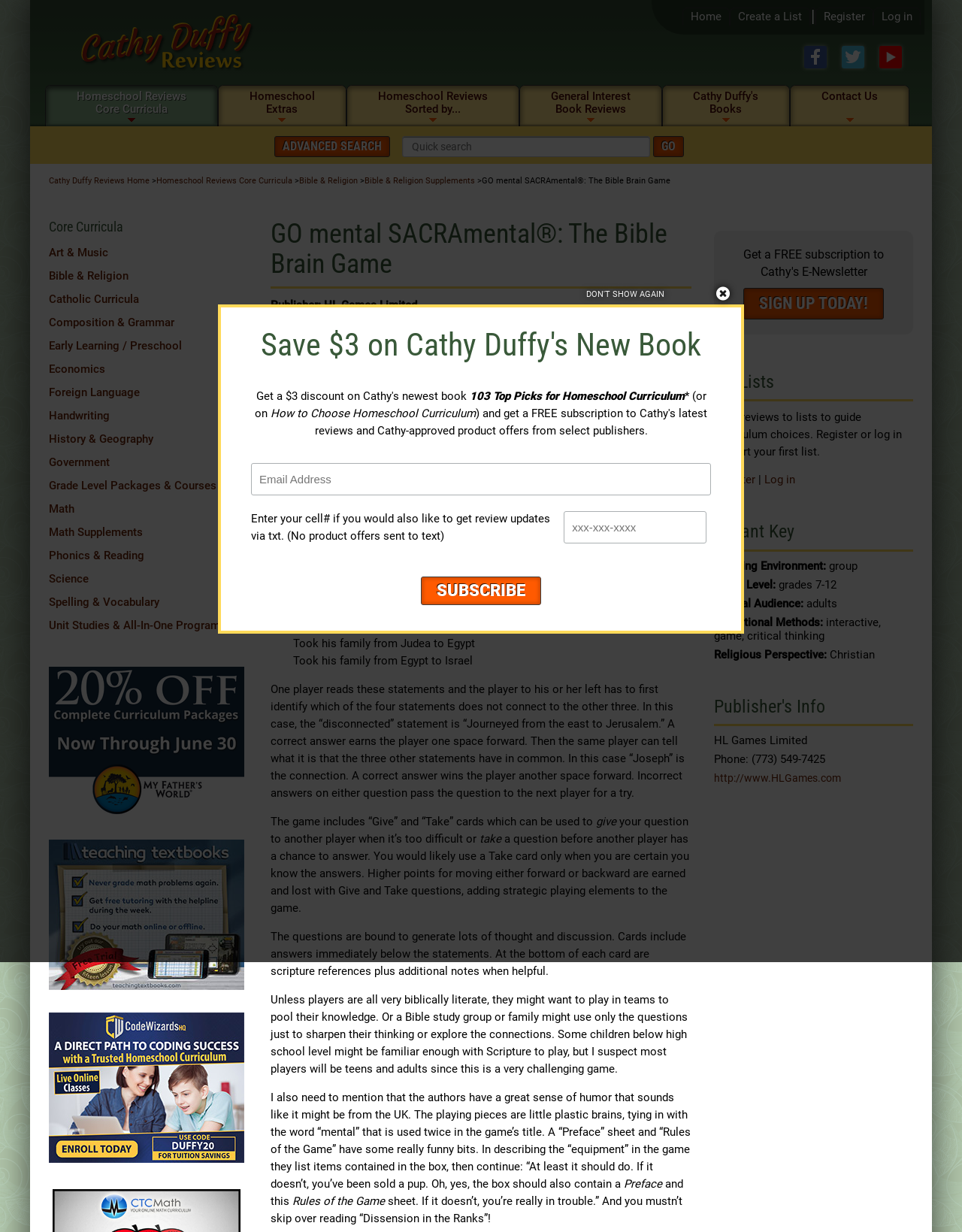Locate the primary headline on the webpage and provide its text.

GO mental SACRAmental®: The Bible Brain Game